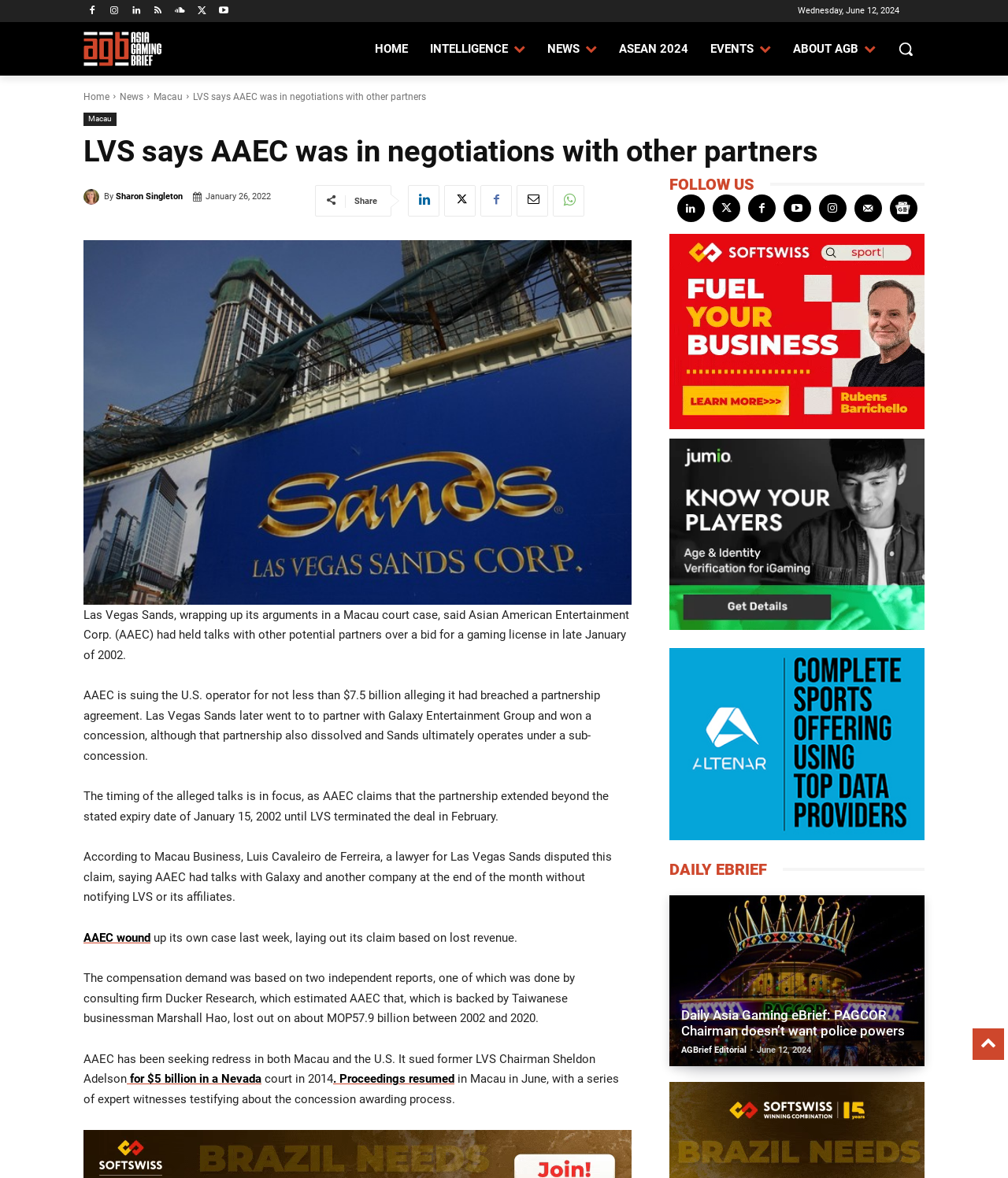Could you please study the image and provide a detailed answer to the question:
What is the name of the company being sued by AAEC?

I found the name of the company by reading the article, which mentions that AAEC is suing Las Vegas Sands for not less than $7.5 billion.